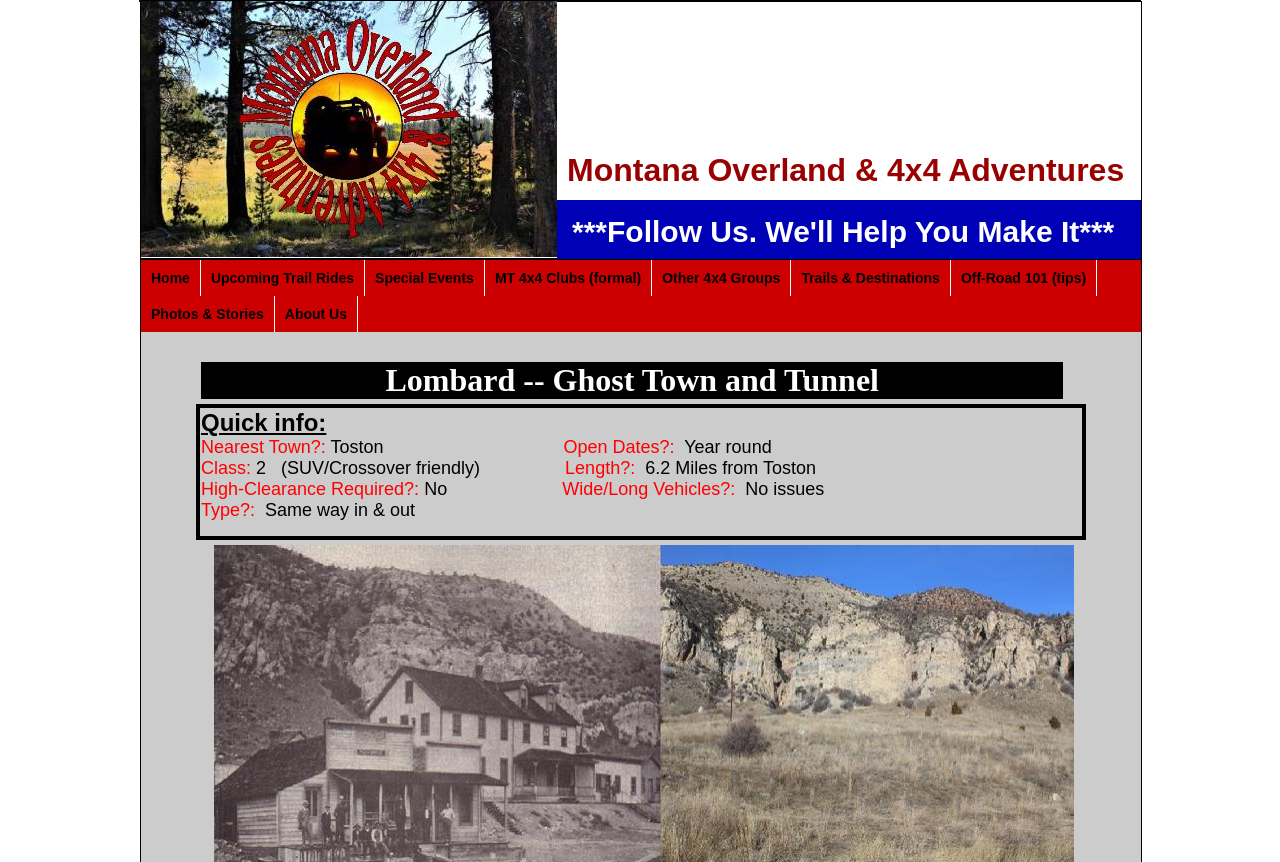Is high clearance required for the Lombard trail?
Make sure to answer the question with a detailed and comprehensive explanation.

I looked at the table element and found the text 'High-Clearance Required?: No' in one of the table cells, which indicates that high clearance is not required for the Lombard trail.